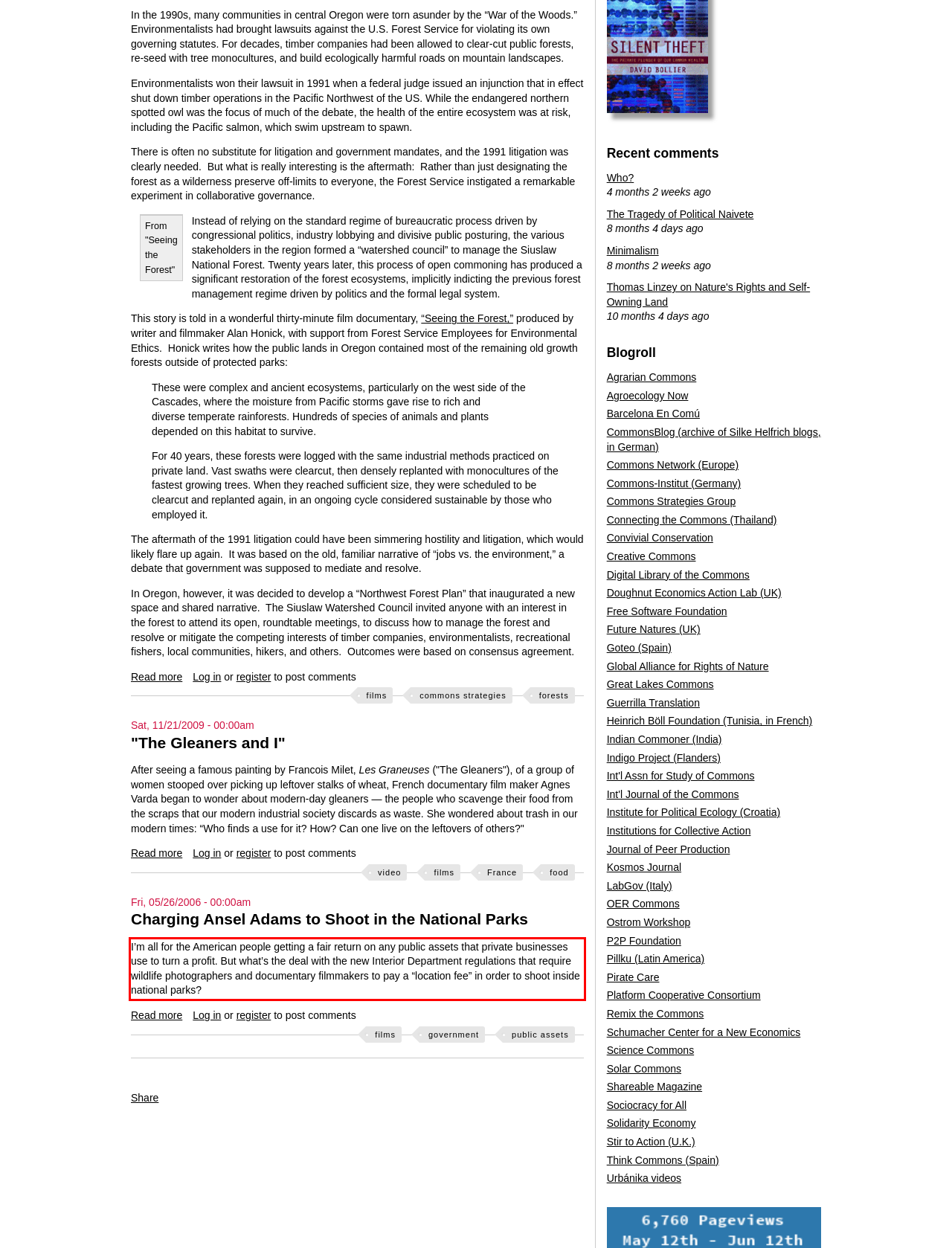You have a screenshot of a webpage, and there is a red bounding box around a UI element. Utilize OCR to extract the text within this red bounding box.

I’m all for the American people getting a fair return on any public assets that private businesses use to turn a profit. But what’s the deal with the new Interior Department regulations that require wildlife photographers and documentary filmmakers to pay a “location fee” in order to shoot inside national parks?